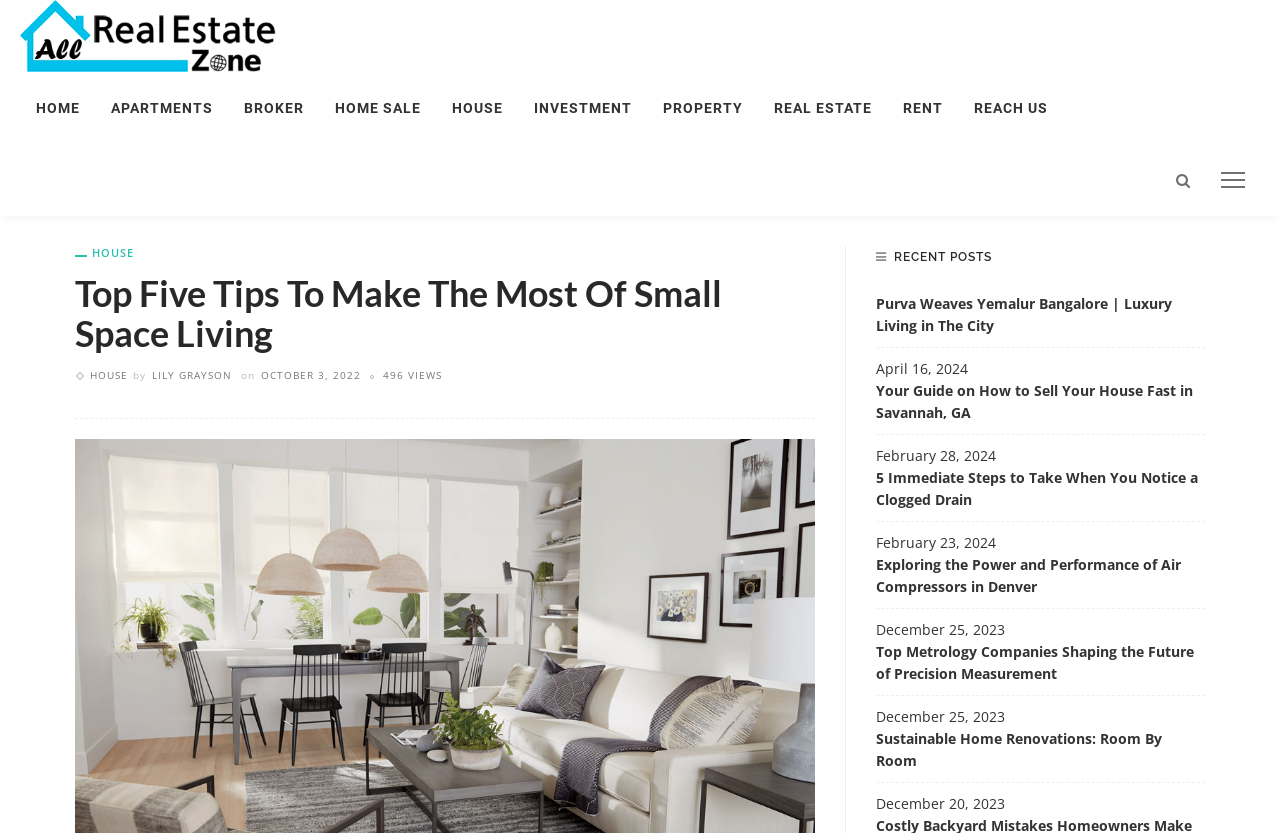What is the topic of the current article?
Look at the screenshot and give a one-word or phrase answer.

Small Space Living